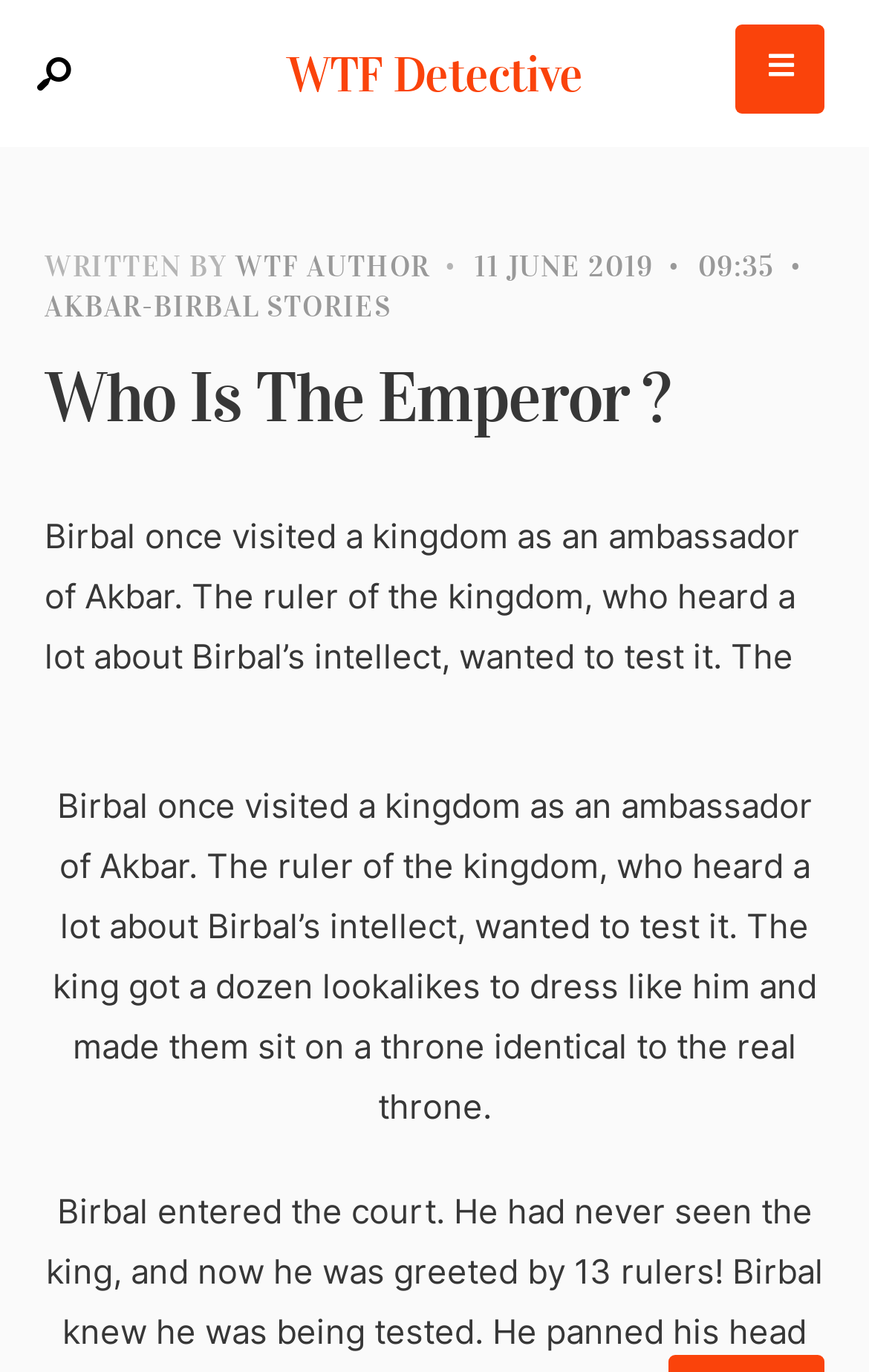Describe all significant elements and features of the webpage.

The webpage appears to be a blog post or article about Akbar-Birbal stories. At the top, there is a heading "WTF Detective" with a link to the same name, positioned near the top left corner of the page. Below it, there is a small icon represented by "\ue804" and a link to "WTF AUTHOR" with the text "WRITTEN BY" preceding it. 

To the right of the "WTF AUTHOR" link, there is a bullet point followed by the date "11 JUNE 2019" and the time "09:35". 

Below these elements, there is a link to "AKBAR-BIRBAL STORIES" positioned near the top left corner of the page. 

The main content of the page is headed by "Who Is The Emperor?" which spans almost the entire width of the page. The article begins with the text "Birbal once visited a kingdom as an ambassador of Akbar. The ruler of the kingdom, who heard a lot about Birbal’s intellect, wanted to test it. The" and continues in the next paragraph with the text "Birbal once visited a kingdom as an ambassador of Akbar. The ruler of the kingdom, who heard a lot about Birbal’s intellect, wanted to test it. The king got a dozen lookalikes to dress like him and made them sit on a throne identical to the real throne." 

At the top right corner of the page, there is a search bar with the placeholder text "Search...".